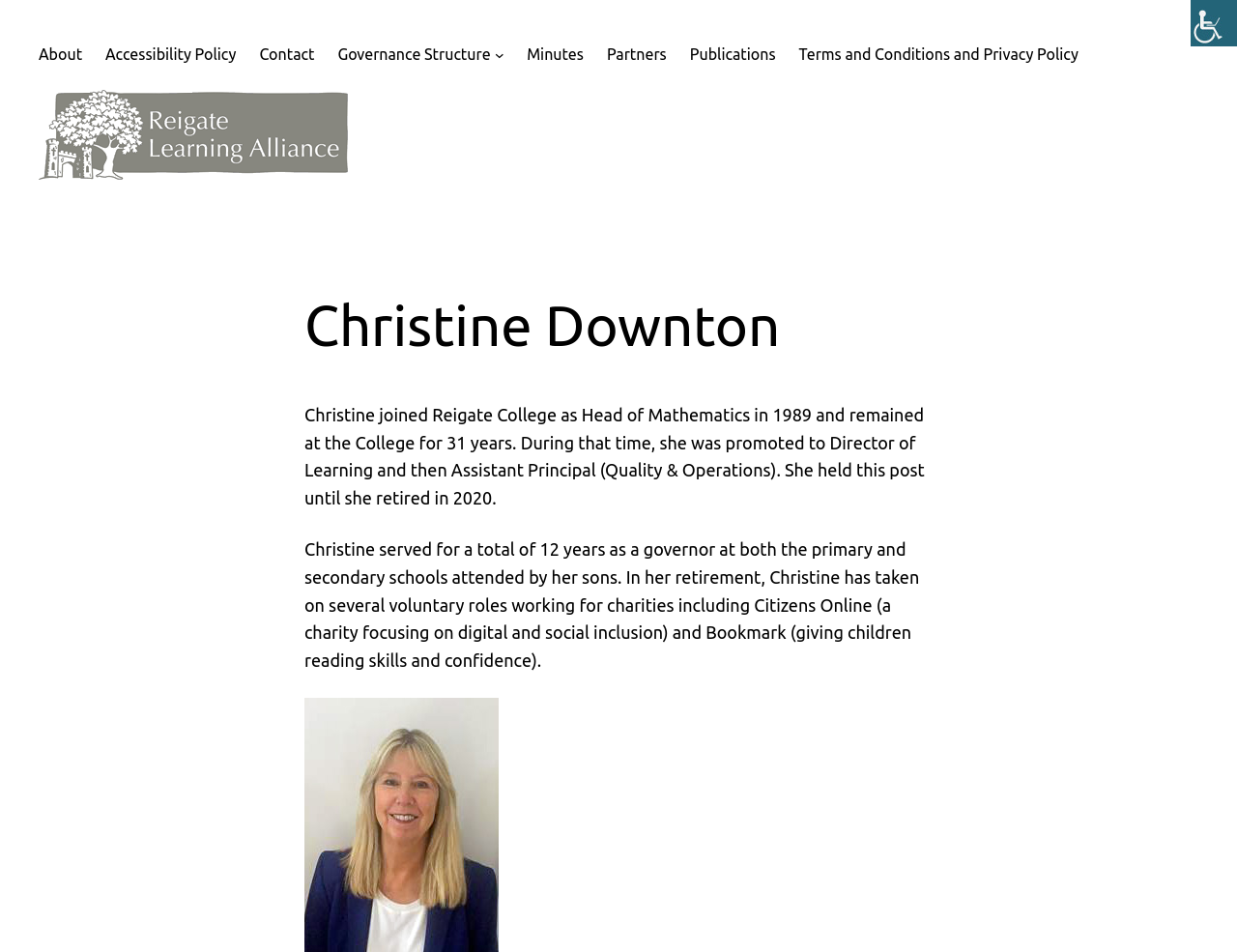What is Christine Downton's profession?
Please provide a single word or phrase based on the screenshot.

Head of Mathematics